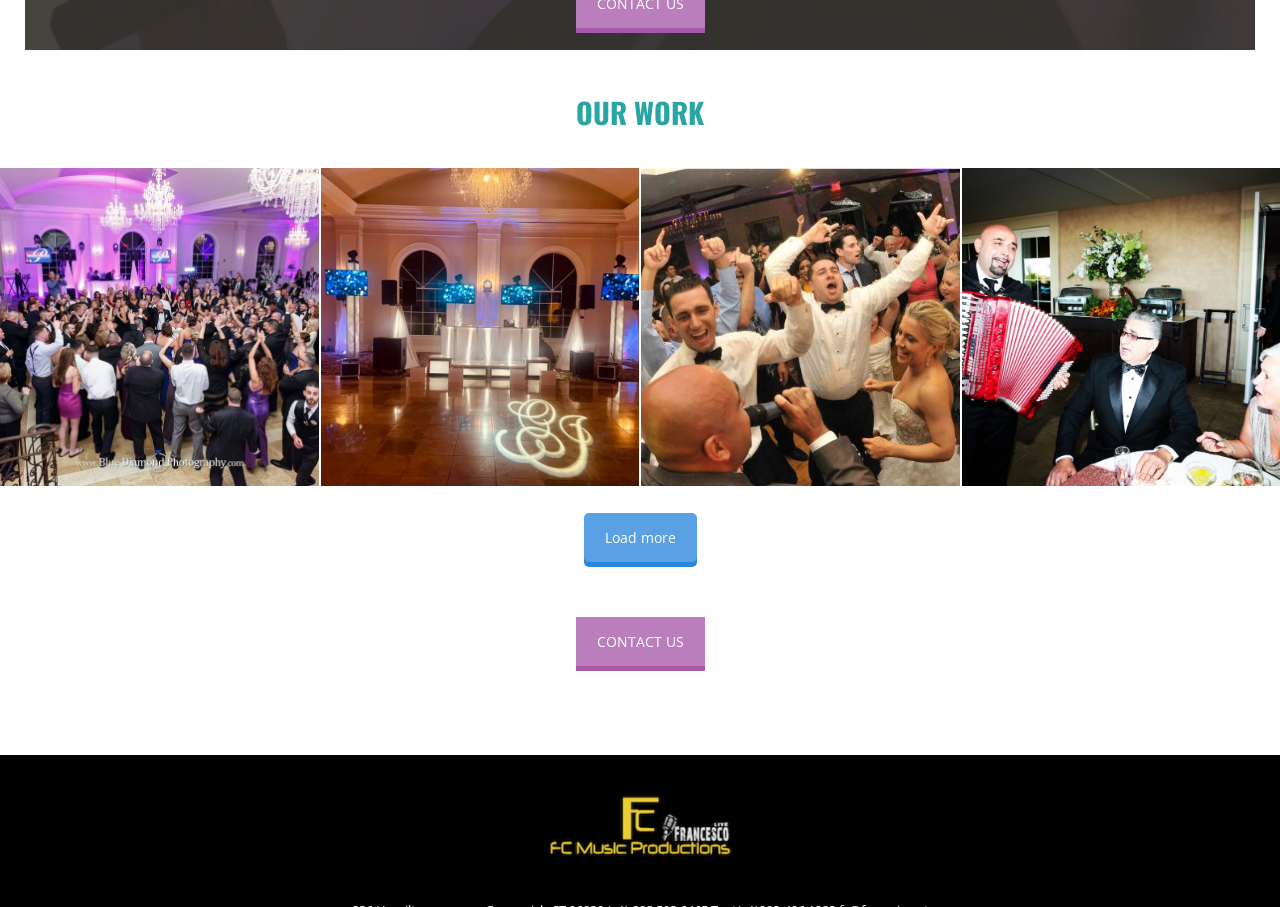Look at the image and give a detailed response to the following question: What is the position of the figure relative to the 'CONTACT US' link?

By comparing the y1 and y2 coordinates of the figure and the 'CONTACT US' link, I found that the figure is above the link.